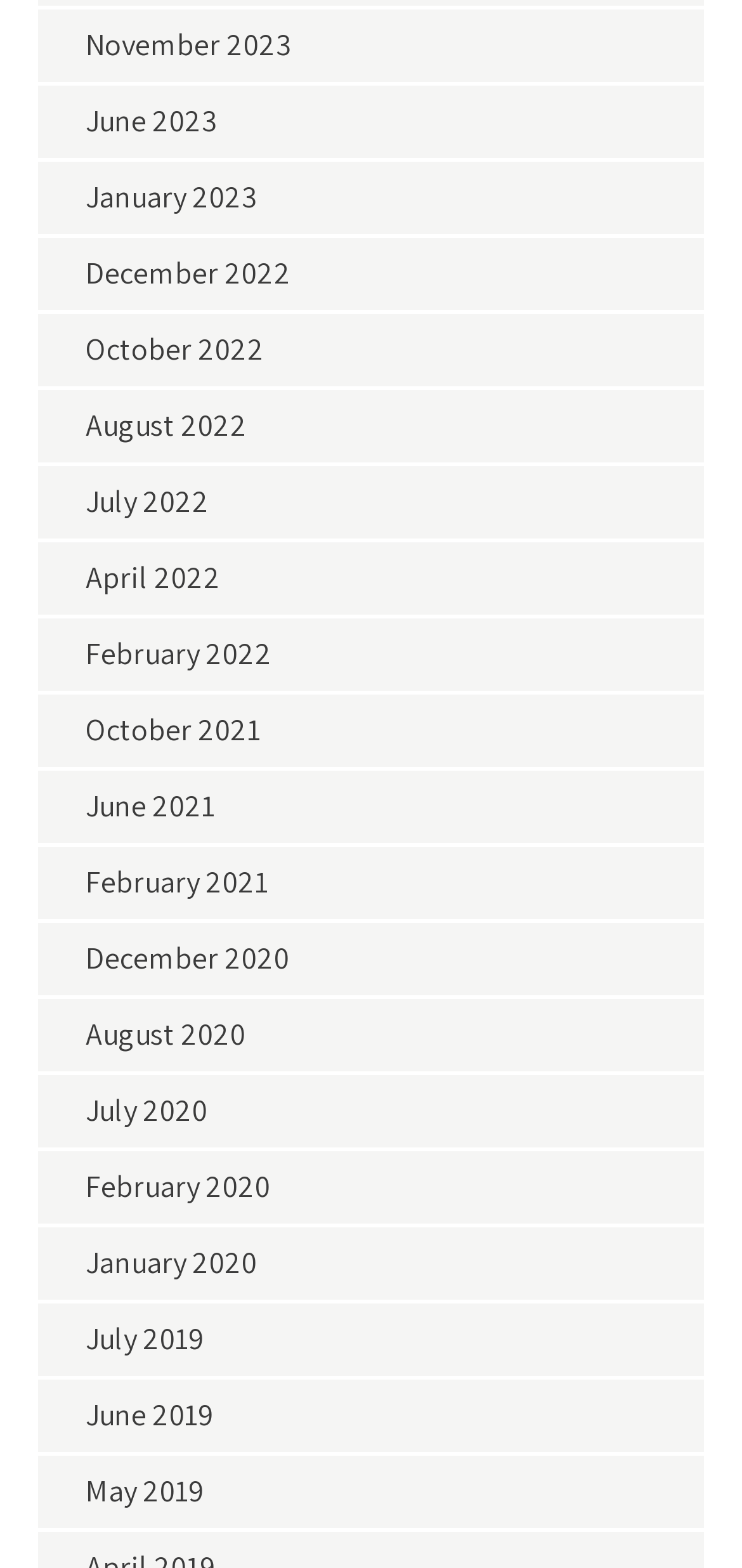Determine the coordinates of the bounding box that should be clicked to complete the instruction: "access January 2023". The coordinates should be represented by four float numbers between 0 and 1: [left, top, right, bottom].

[0.115, 0.113, 0.346, 0.138]